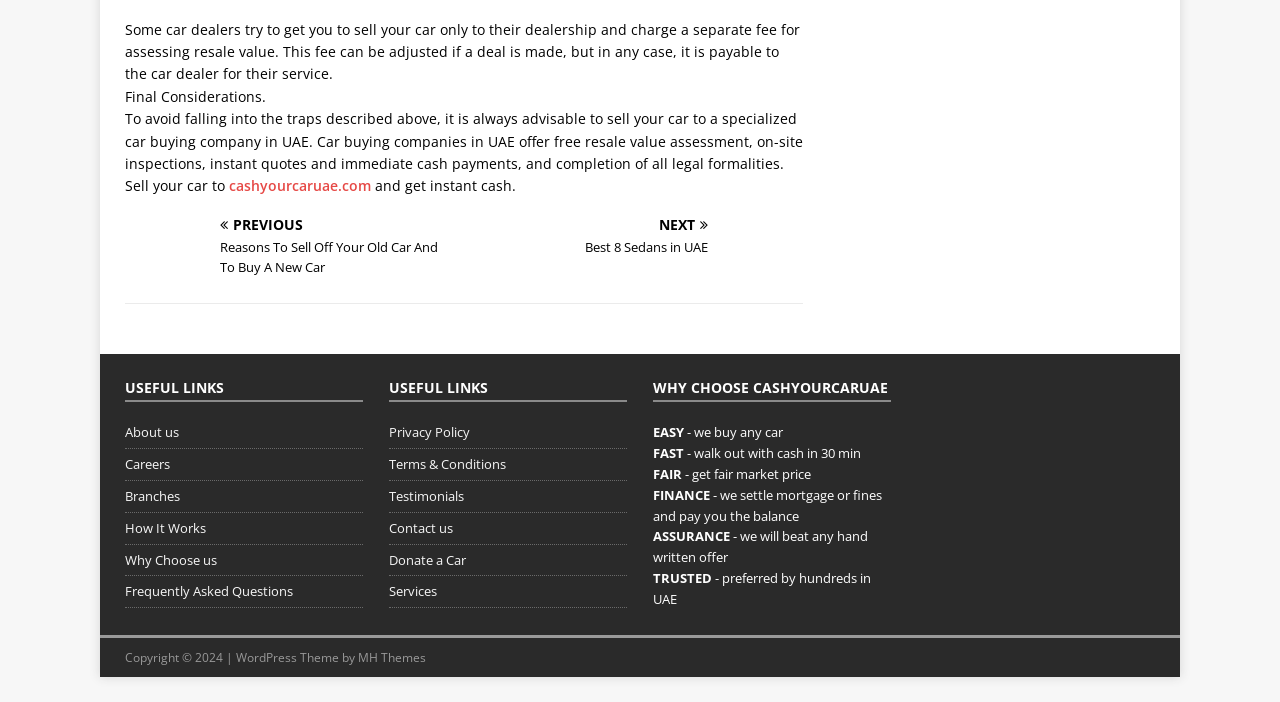Identify the bounding box coordinates for the element you need to click to achieve the following task: "Visit Online Chatroom About Space Exploration and Astronomy". The coordinates must be four float values ranging from 0 to 1, formatted as [left, top, right, bottom].

None